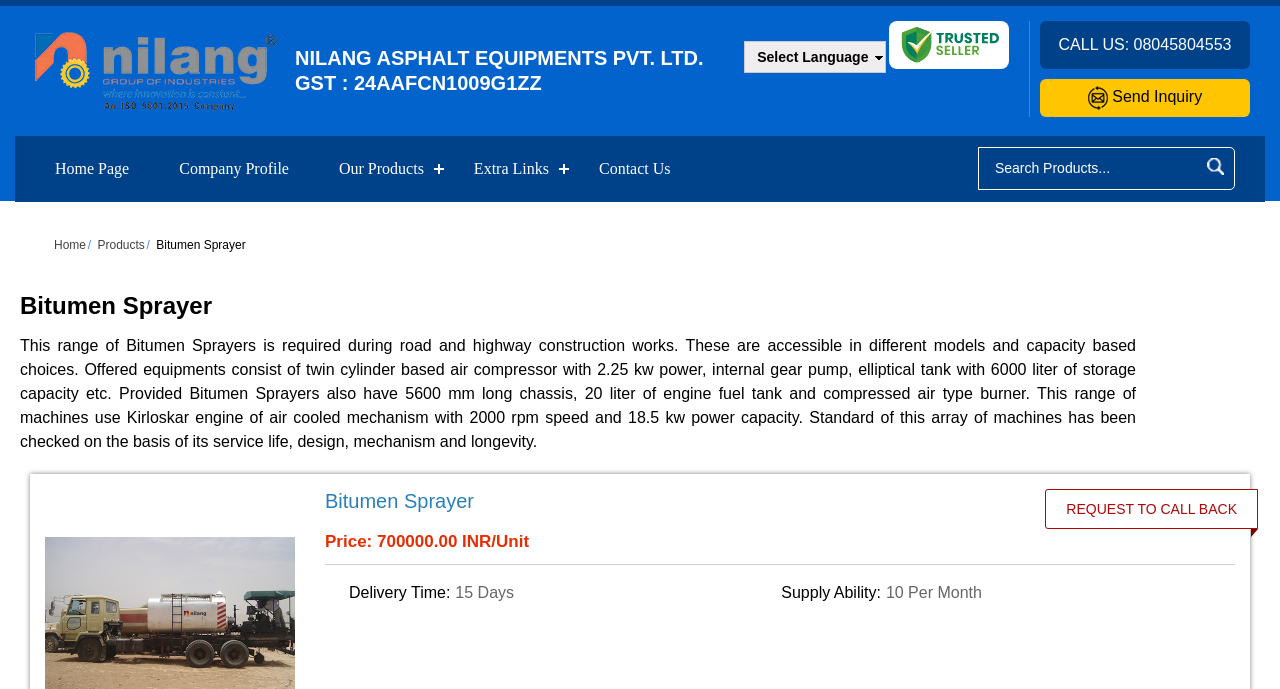Determine the bounding box coordinates of the clickable region to execute the instruction: "Click the 'Send Inquiry' button". The coordinates should be four float numbers between 0 and 1, denoted as [left, top, right, bottom].

[0.85, 0.128, 0.939, 0.153]